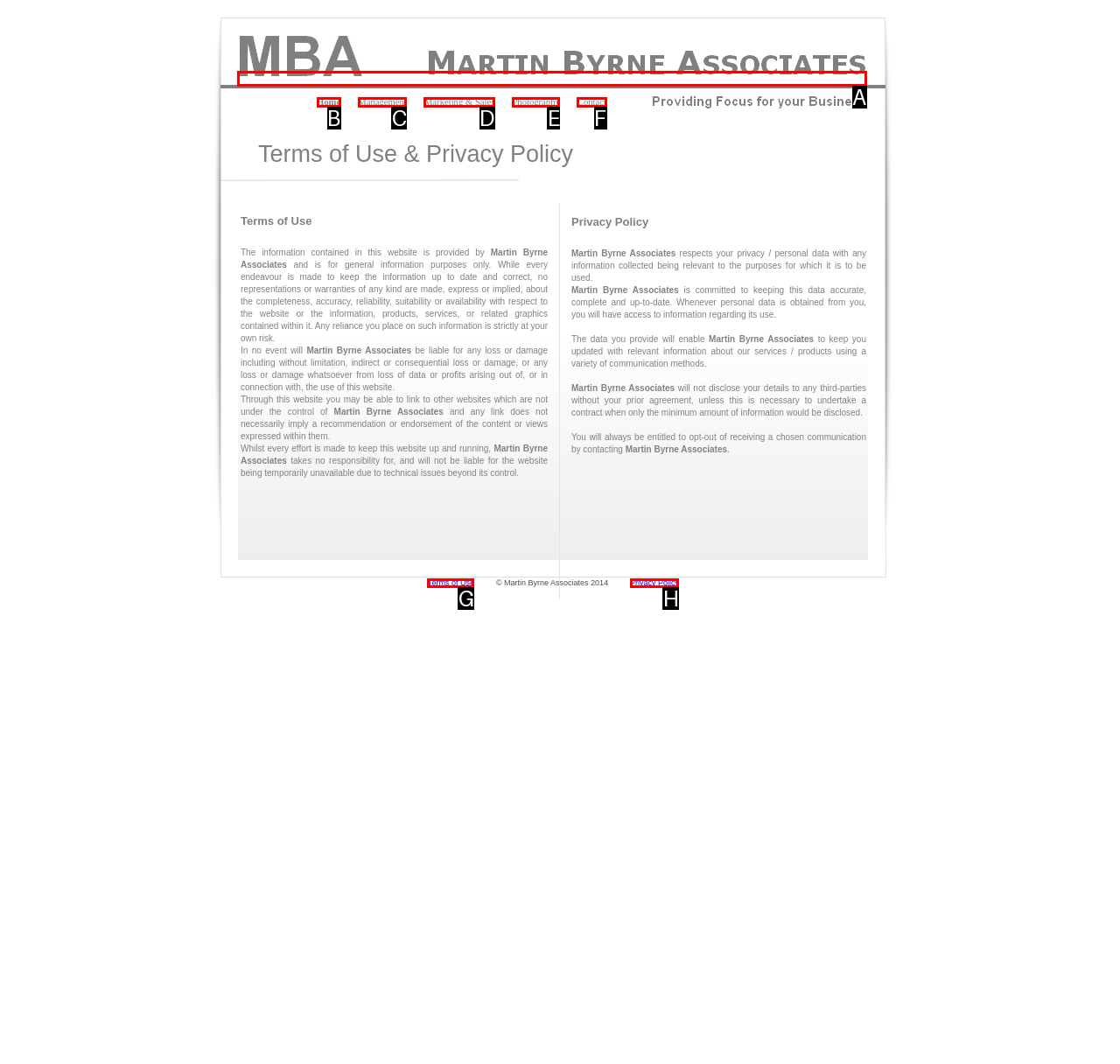Given the task: Click Privacy Policy, tell me which HTML element to click on.
Answer with the letter of the correct option from the given choices.

H